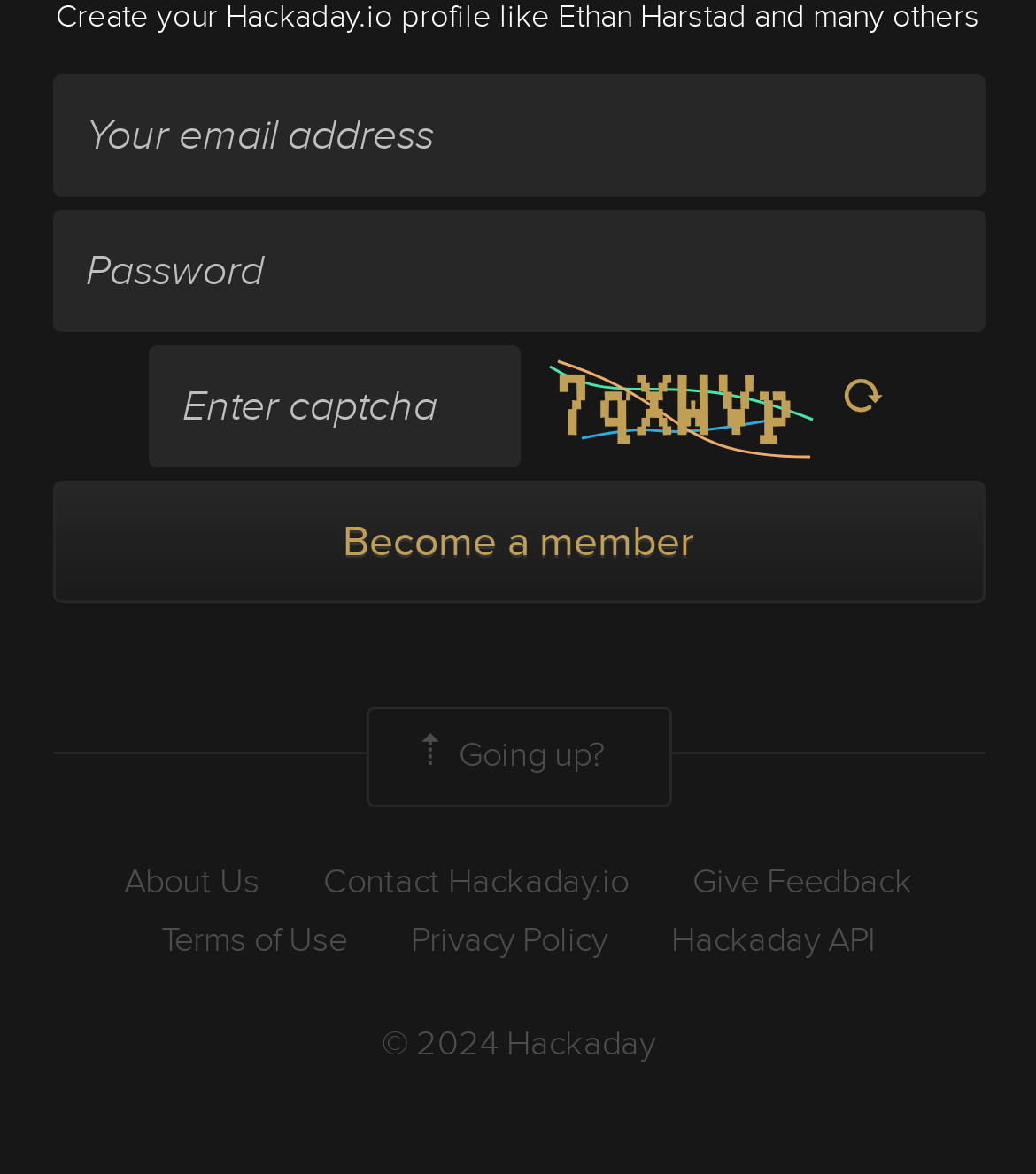Find the bounding box coordinates of the clickable area that will achieve the following instruction: "View about us page".

[0.119, 0.731, 0.25, 0.772]